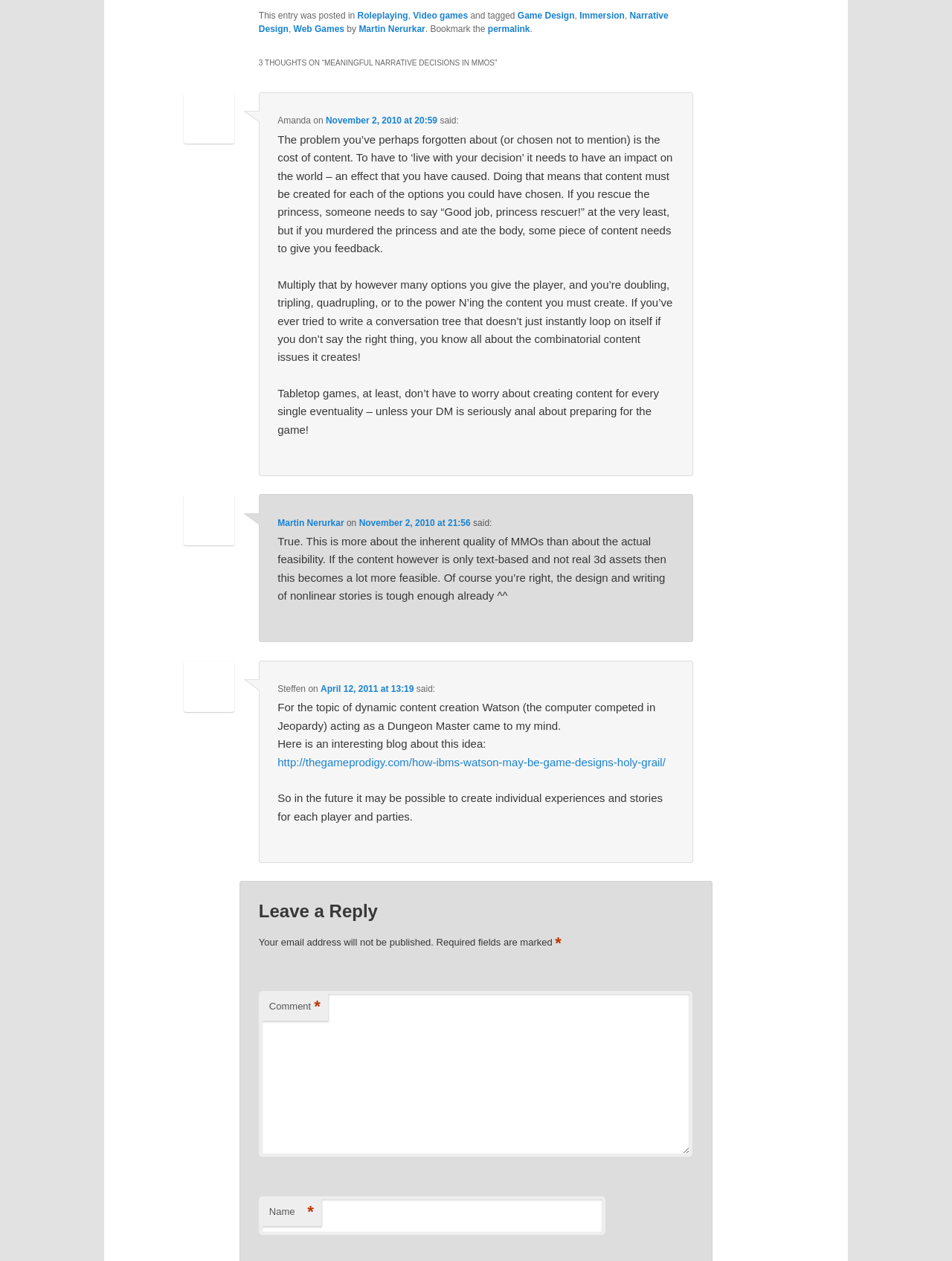Carefully observe the image and respond to the question with a detailed answer:
What is the name of the person who commented on April 12, 2011?

I found the name of the person who commented on April 12, 2011 by looking at the comment section, where it says 'Steffen on April 12, 2011 at 13:19'. This suggests that Steffen is the person who commented on that date.